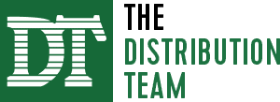What is the design element of the initials 'DT'?
Please provide a single word or phrase based on the screenshot.

Alternating green and white stripes